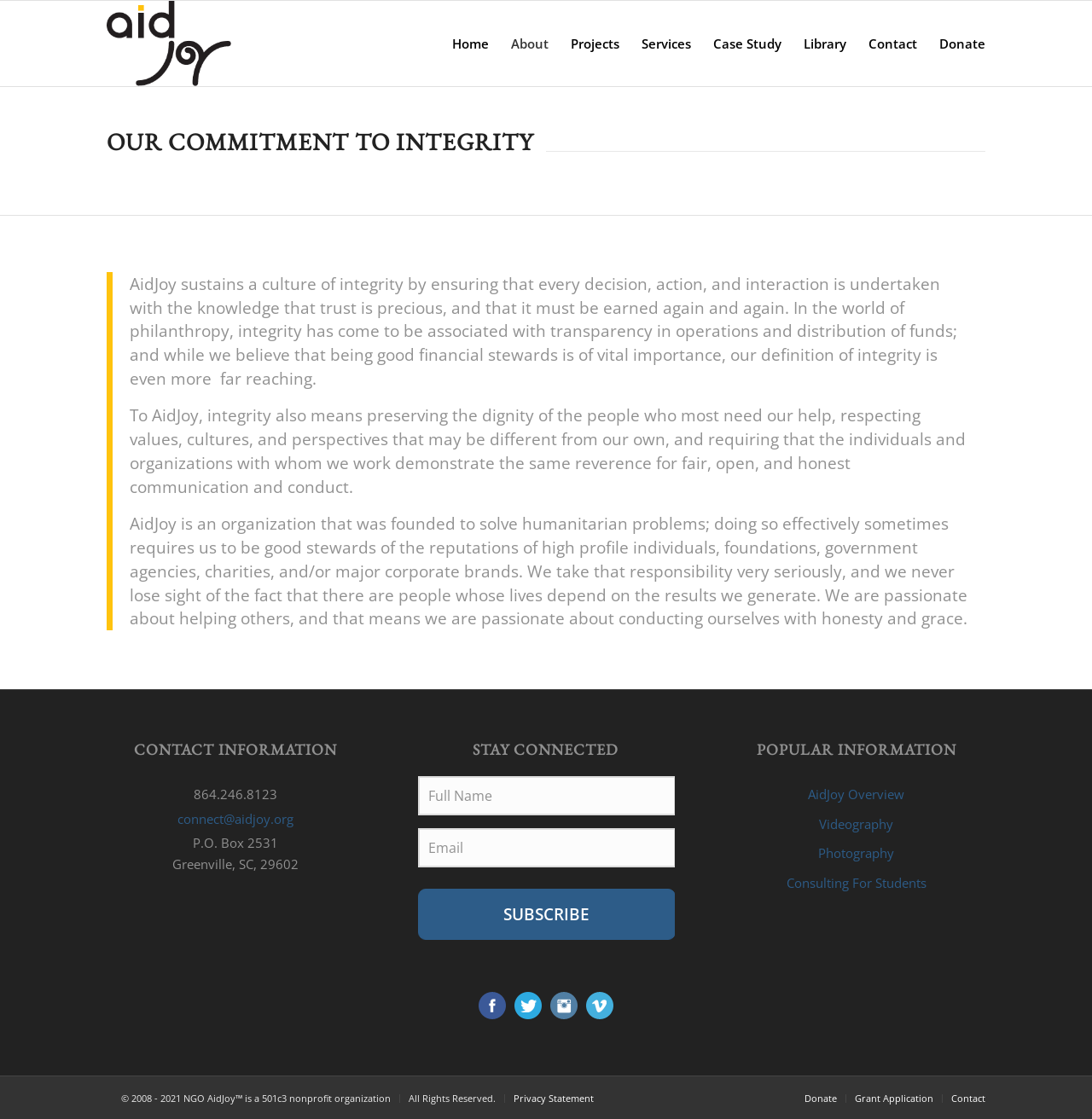Find and specify the bounding box coordinates that correspond to the clickable region for the instruction: "Subscribe to the newsletter".

[0.383, 0.794, 0.619, 0.84]